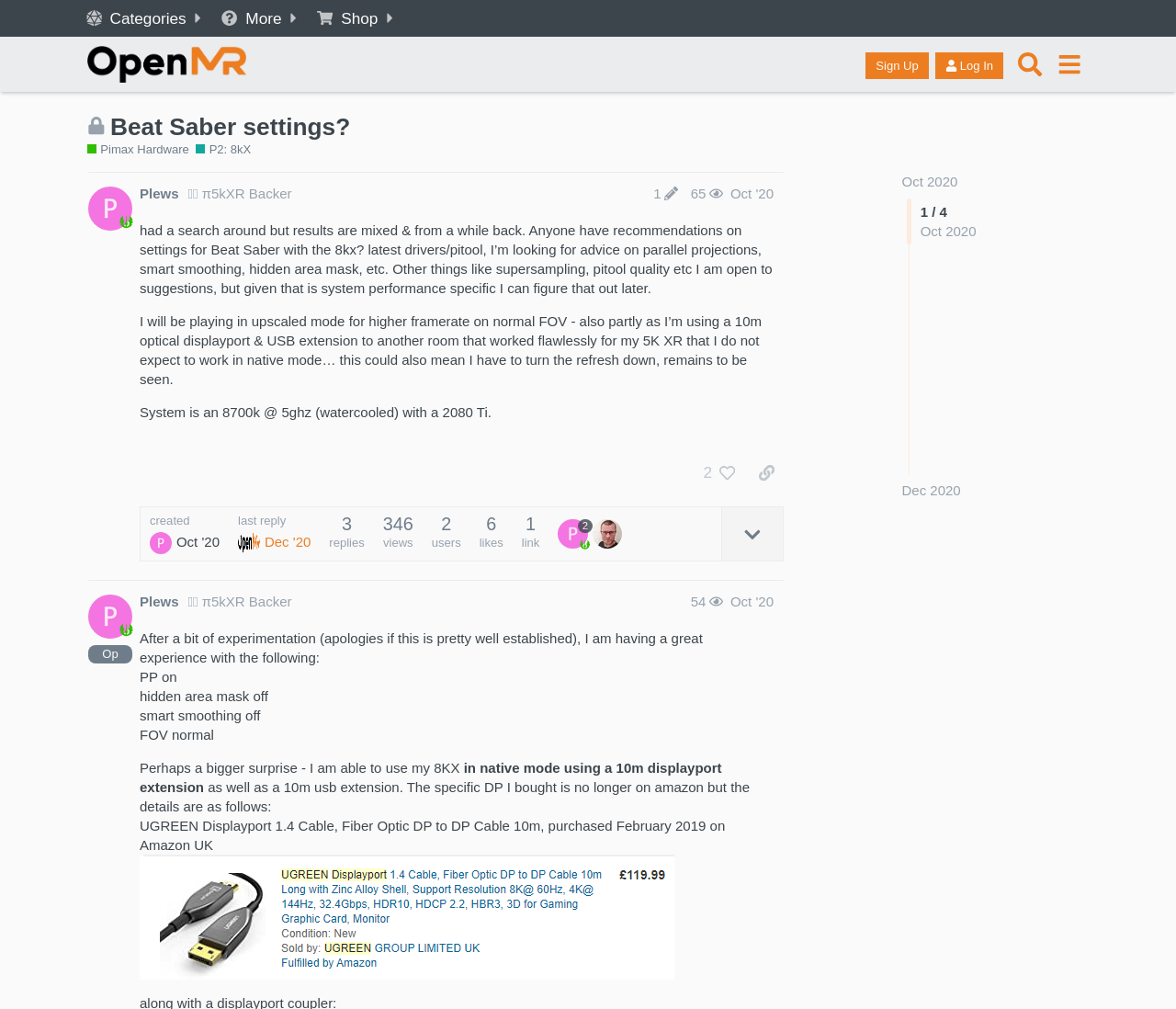Please determine the bounding box of the UI element that matches this description: parent_node: Oct '20. The coordinates should be given as (top-left x, top-left y, bottom-right x, bottom-right y), with all values between 0 and 1.

[0.127, 0.529, 0.15, 0.545]